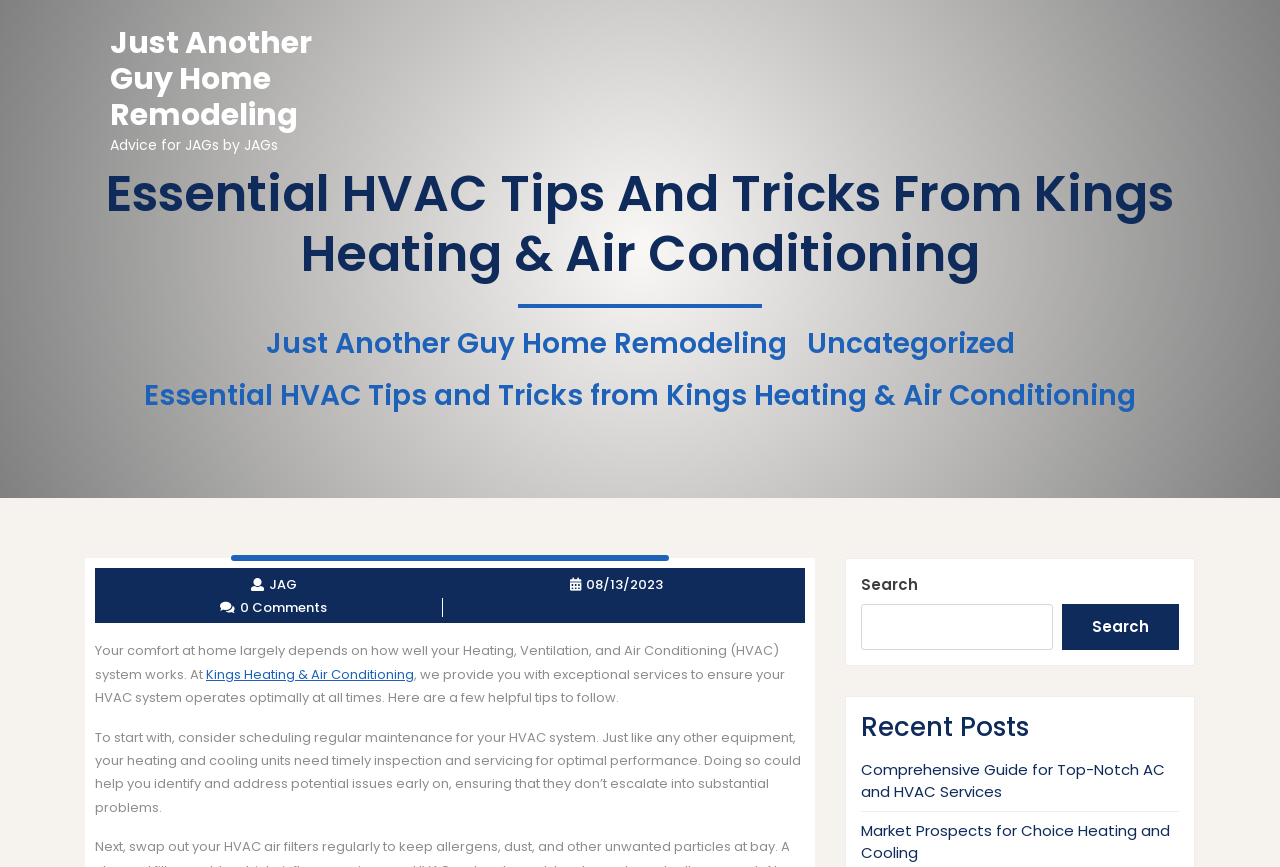Identify the bounding box coordinates of the area you need to click to perform the following instruction: "Click on the link to Just Another Guy Home Remodeling".

[0.086, 0.025, 0.244, 0.157]